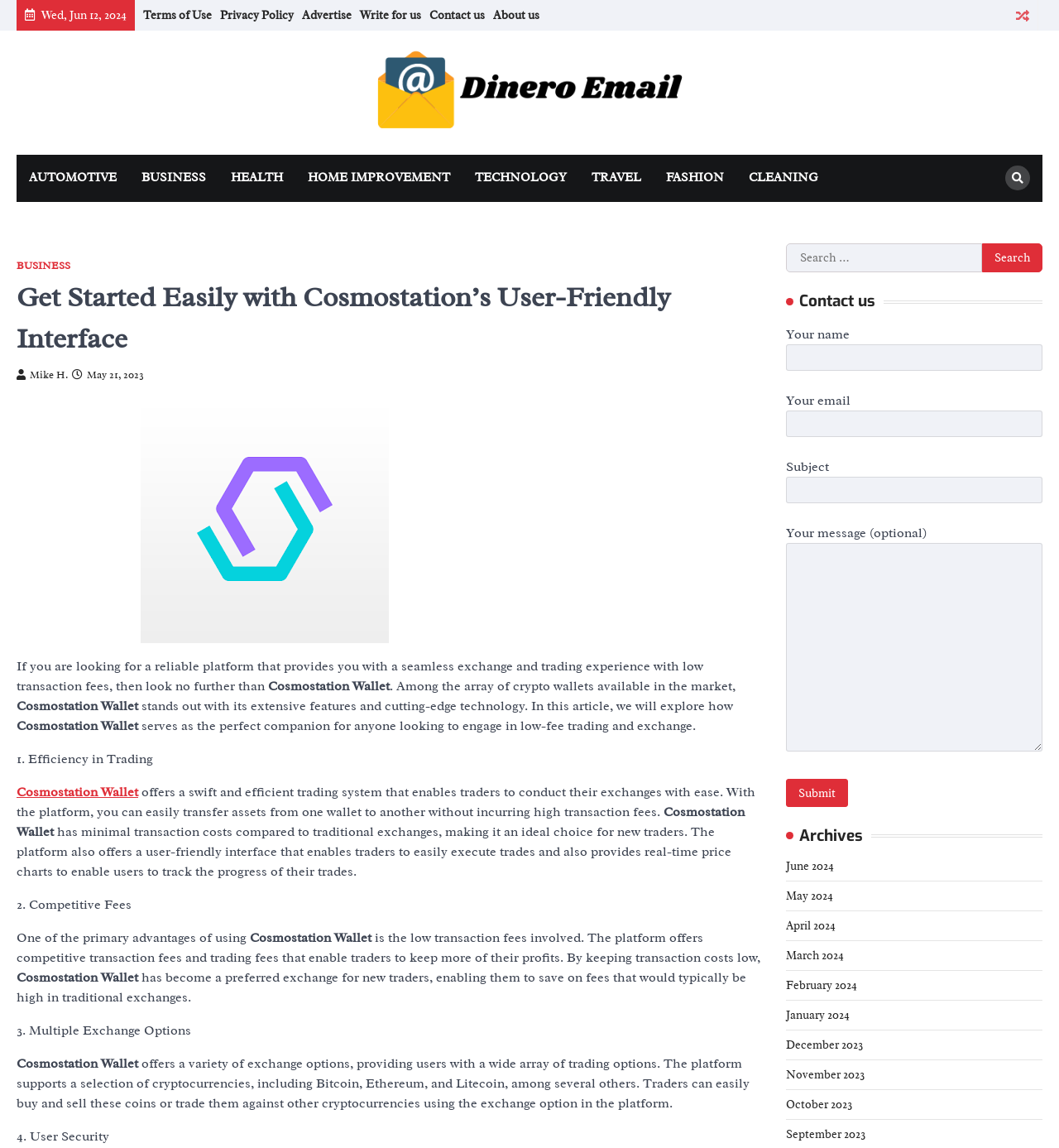Pinpoint the bounding box coordinates for the area that should be clicked to perform the following instruction: "View the 'June 2024' archives".

[0.742, 0.749, 0.788, 0.761]